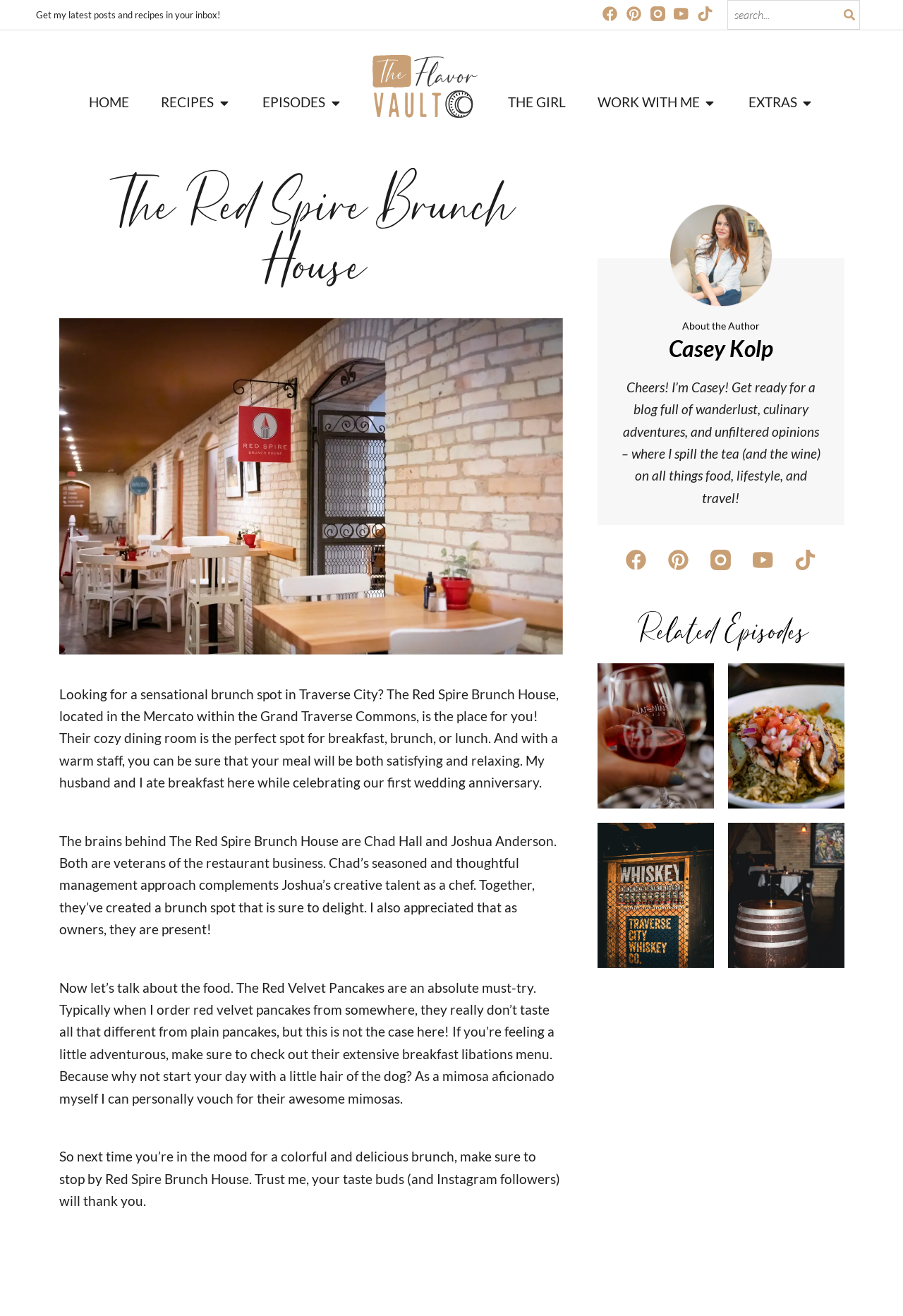Generate the main heading text from the webpage.

The Red Spire Brunch House